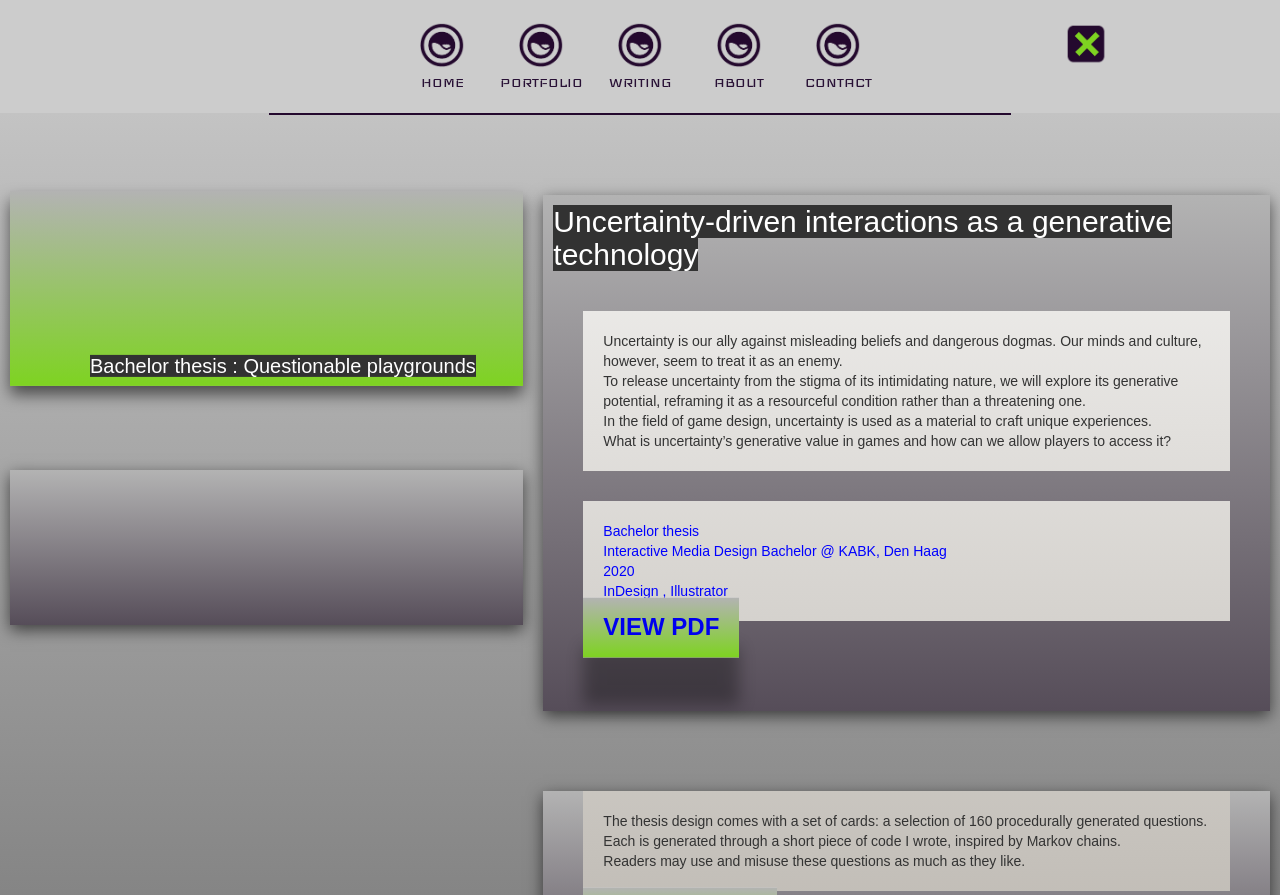Determine the bounding box for the described UI element: "VIEW PDF".

[0.456, 0.649, 0.578, 0.716]